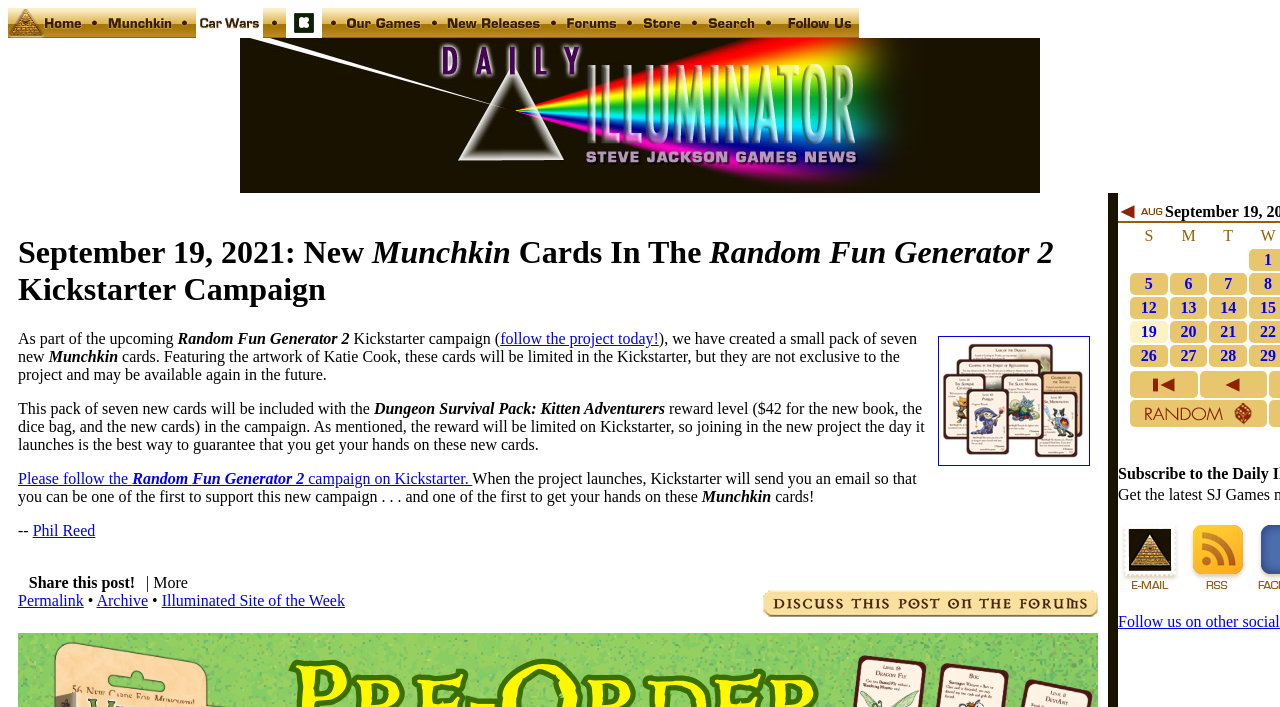What is the reward level that includes the new Munchkin cards? Refer to the image and provide a one-word or short phrase answer.

Dungeon Survival Pack: Kitten Adventurers